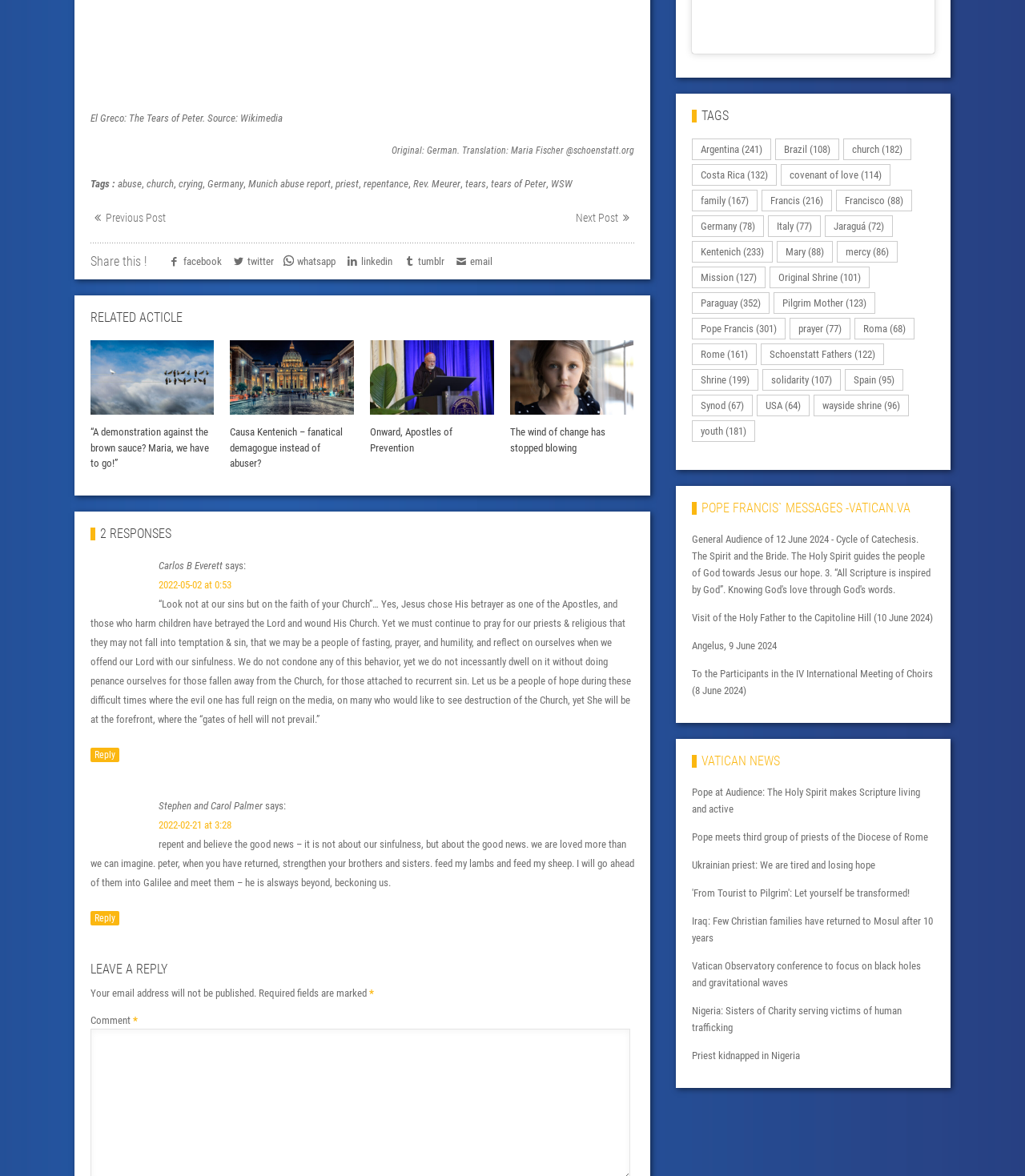What is the language of the original text?
Provide a one-word or short-phrase answer based on the image.

German